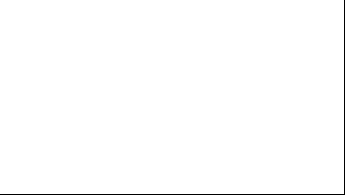Does the post discuss the importance of protecting customer data?
Please look at the screenshot and answer using one word or phrase.

Yes